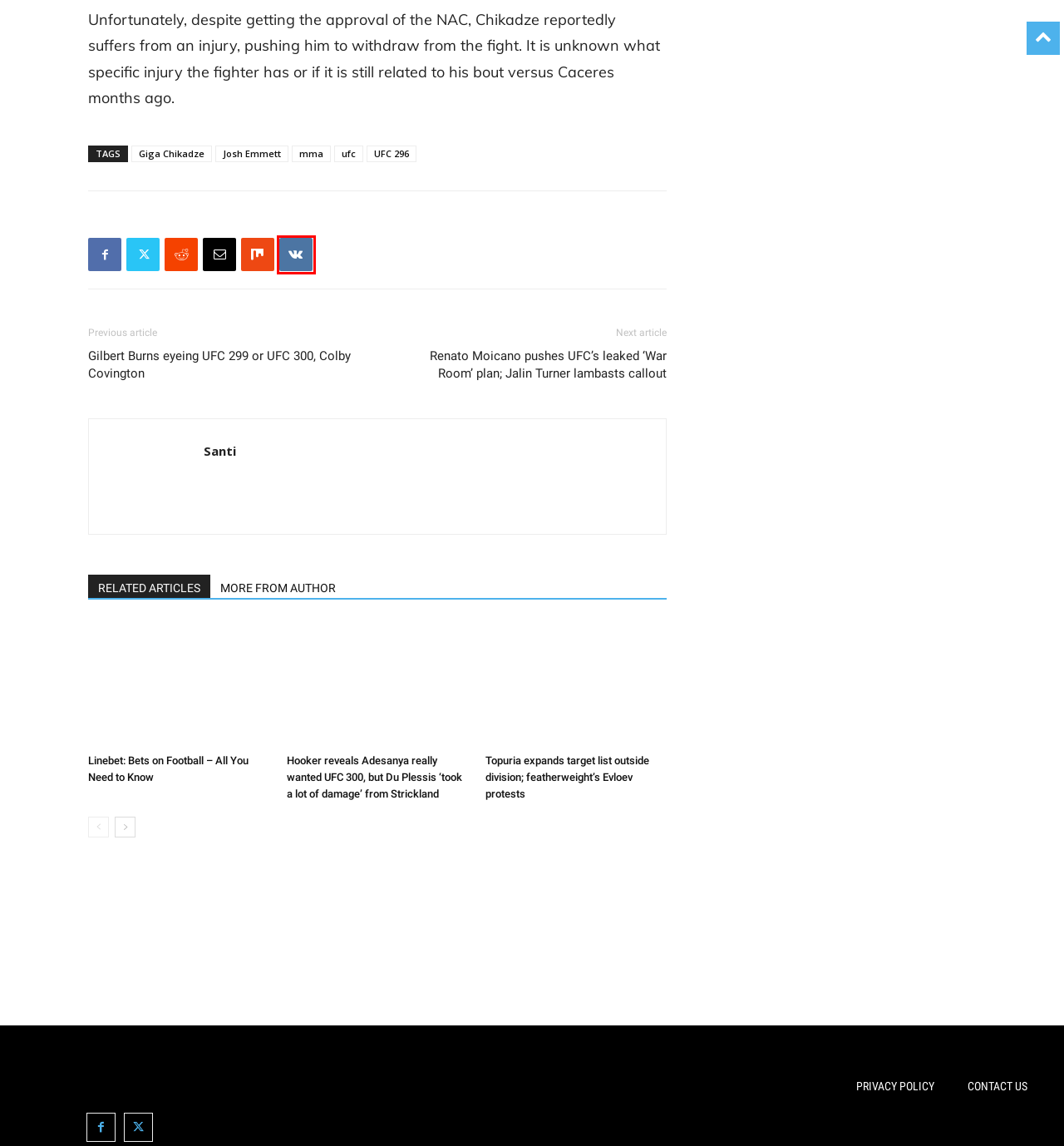You are presented with a screenshot of a webpage containing a red bounding box around an element. Determine which webpage description best describes the new webpage after clicking on the highlighted element. Here are the candidates:
A. UFC 296 Archives - ScrapDigest.Com
B. VK | 登录
C. Giga Chikadze Archives - ScrapDigest.Com
D. Hooker reveals Adesanya really wanted UFC 300, but Du Plessis ‘took a lot of damage’ from Strickland
E. Linebet: Bets on Football - All You Need to Know
F. Topuria expands target list outside division; featherweight’s Evloev protests
G. Privacy Policy - ScrapDigest.Com
H. ufc Archives - ScrapDigest.Com

B